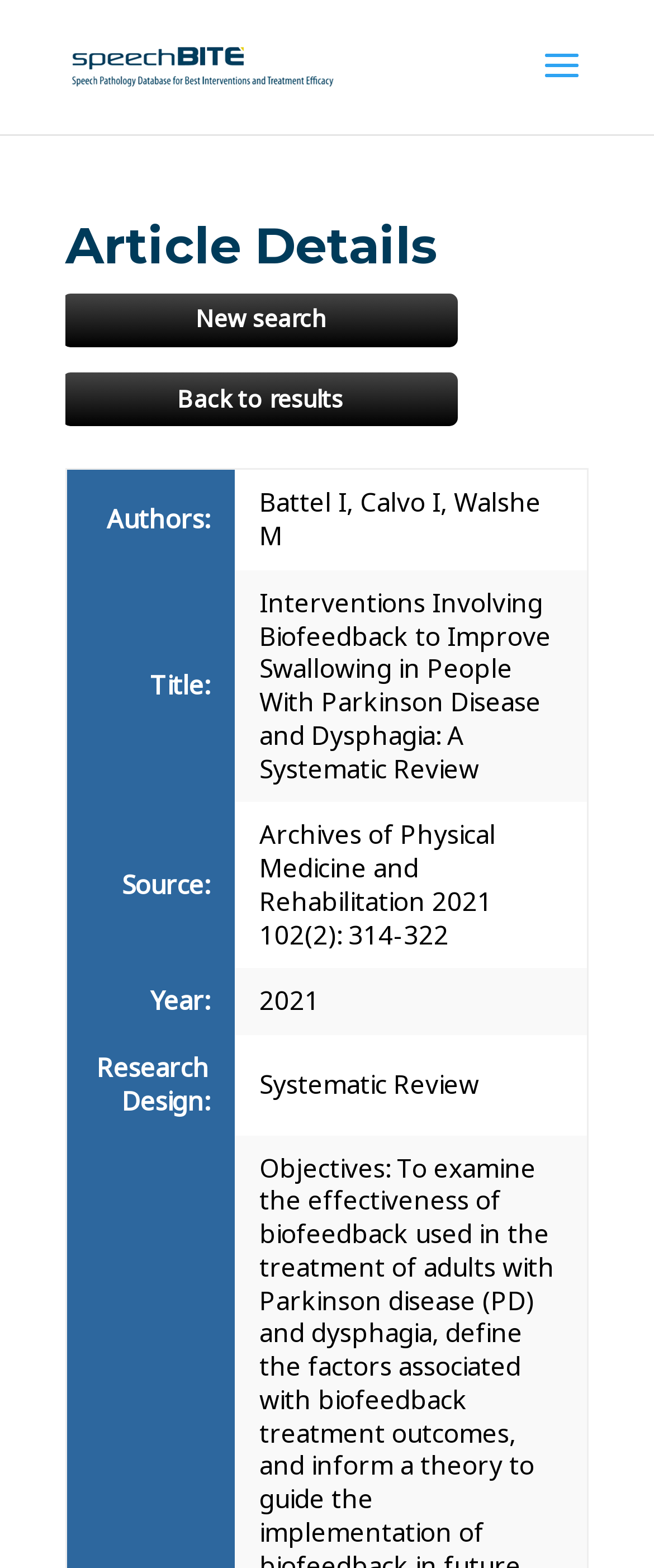What is the source of the article?
Using the details shown in the screenshot, provide a comprehensive answer to the question.

I found the source of the article by looking at the 'Source:' rowheader, which is followed by a grid cell containing the source information.